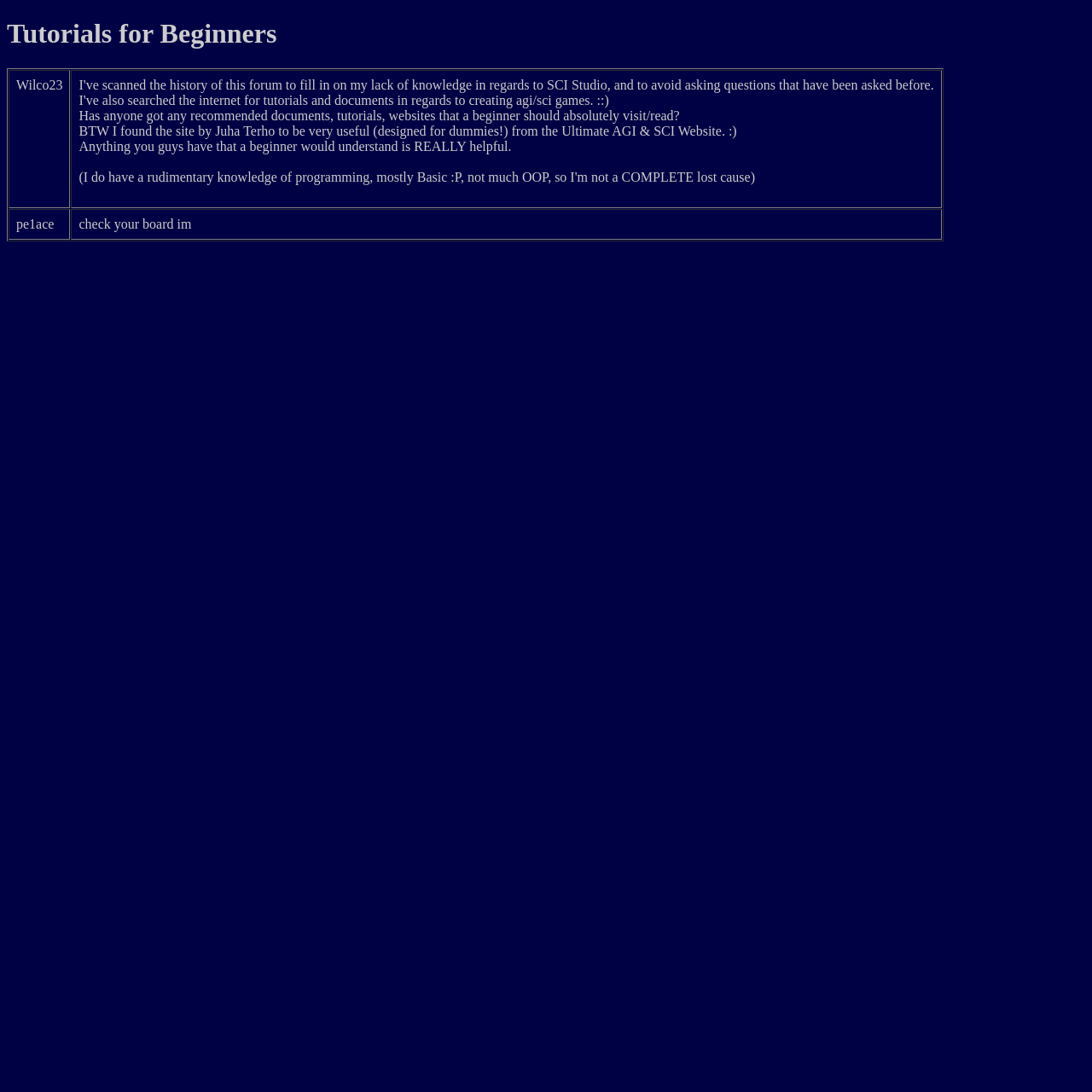How many posts are currently displayed on the webpage?
Look at the image and provide a detailed response to the question.

There are two rows in the table, each containing a post, so there are currently two posts displayed on the webpage.